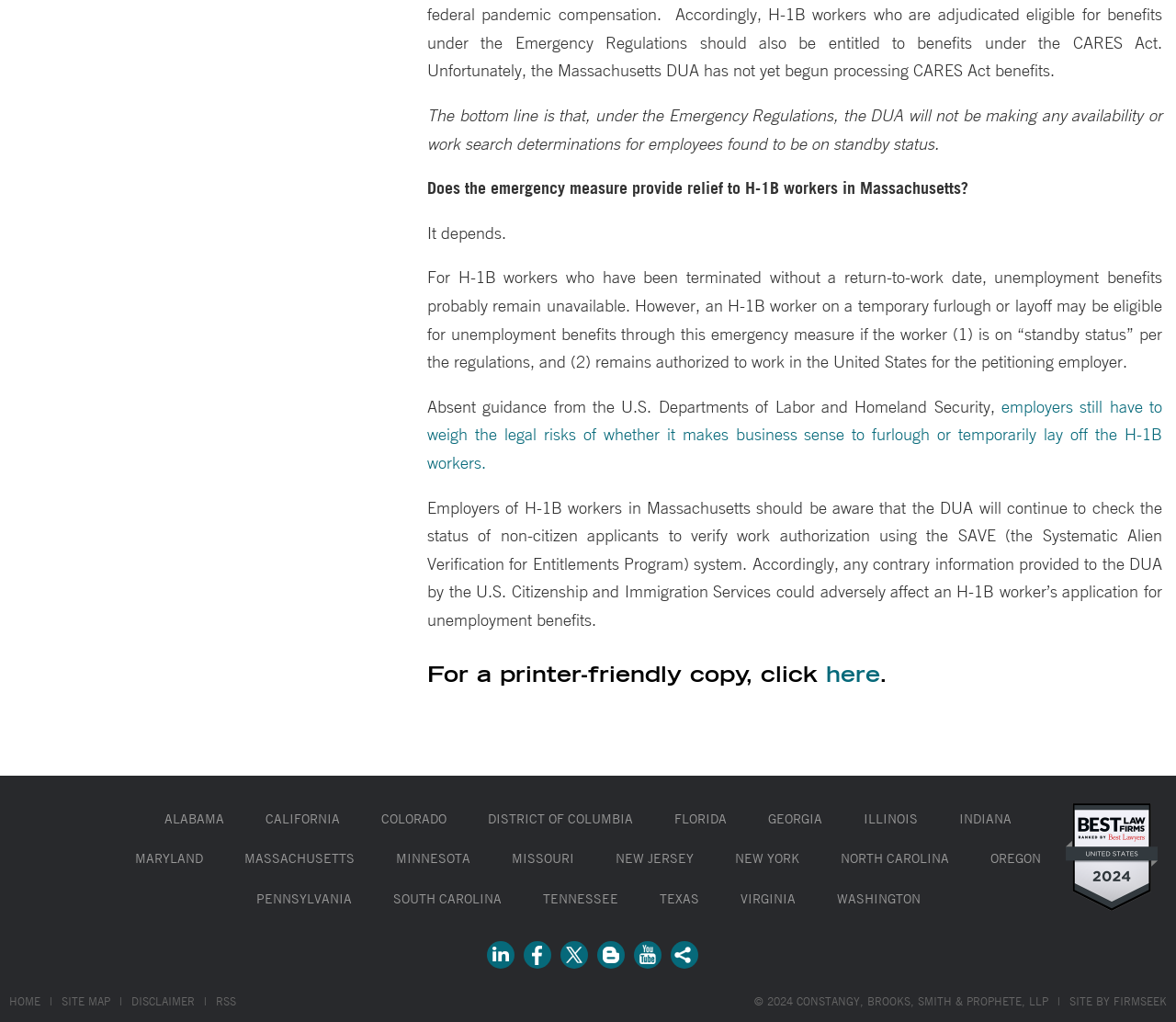Provide the bounding box coordinates for the UI element that is described as: "Maryland".

[0.115, 0.831, 0.173, 0.848]